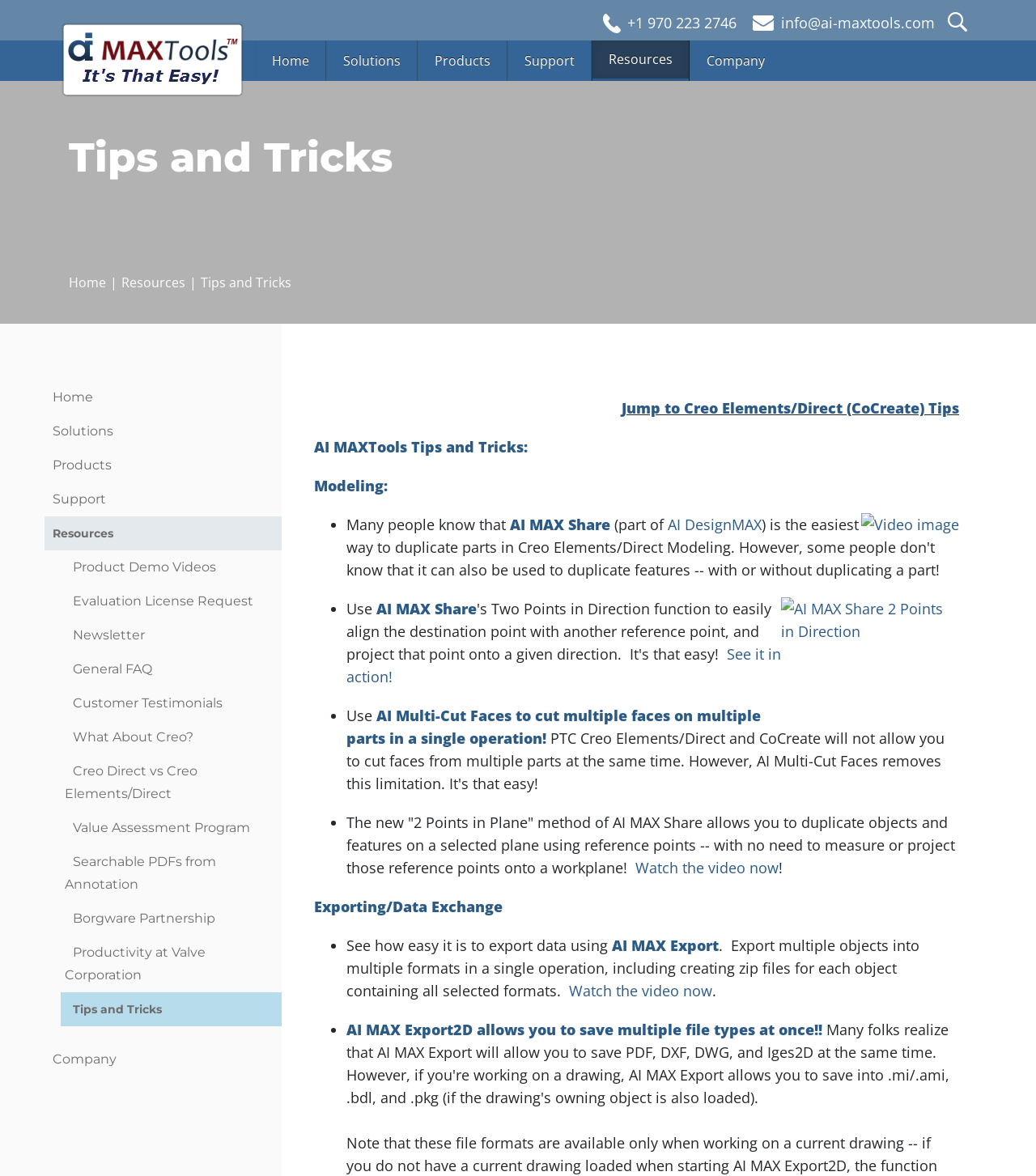Please identify the bounding box coordinates of the area I need to click to accomplish the following instruction: "Visit the Home page".

[0.247, 0.034, 0.314, 0.069]